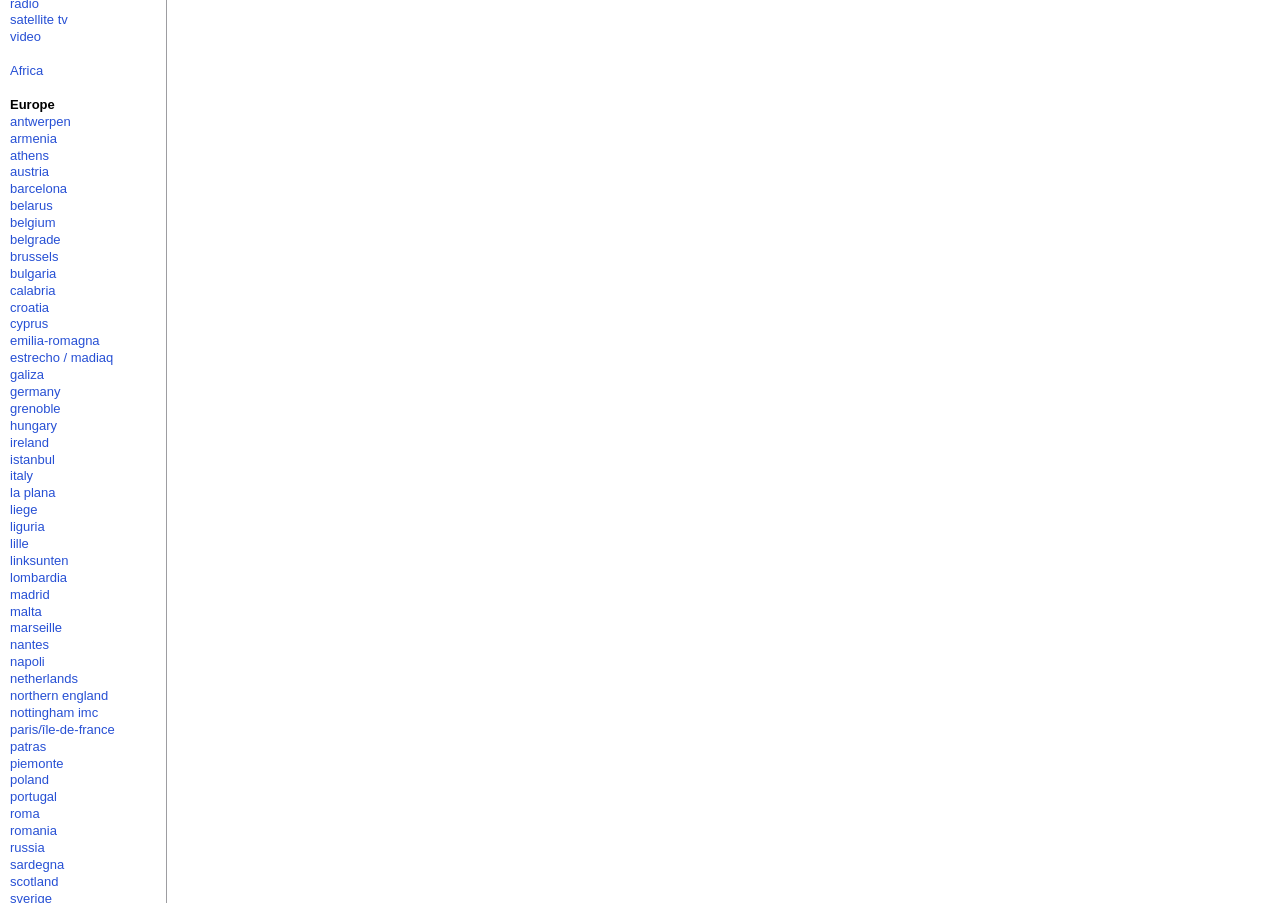What is the purpose of the 'satellite tv' link?
Please give a well-detailed answer to the question.

The 'satellite tv' link is likely provided to allow users to access satellite TV content, possibly related to international TV channels or programming.